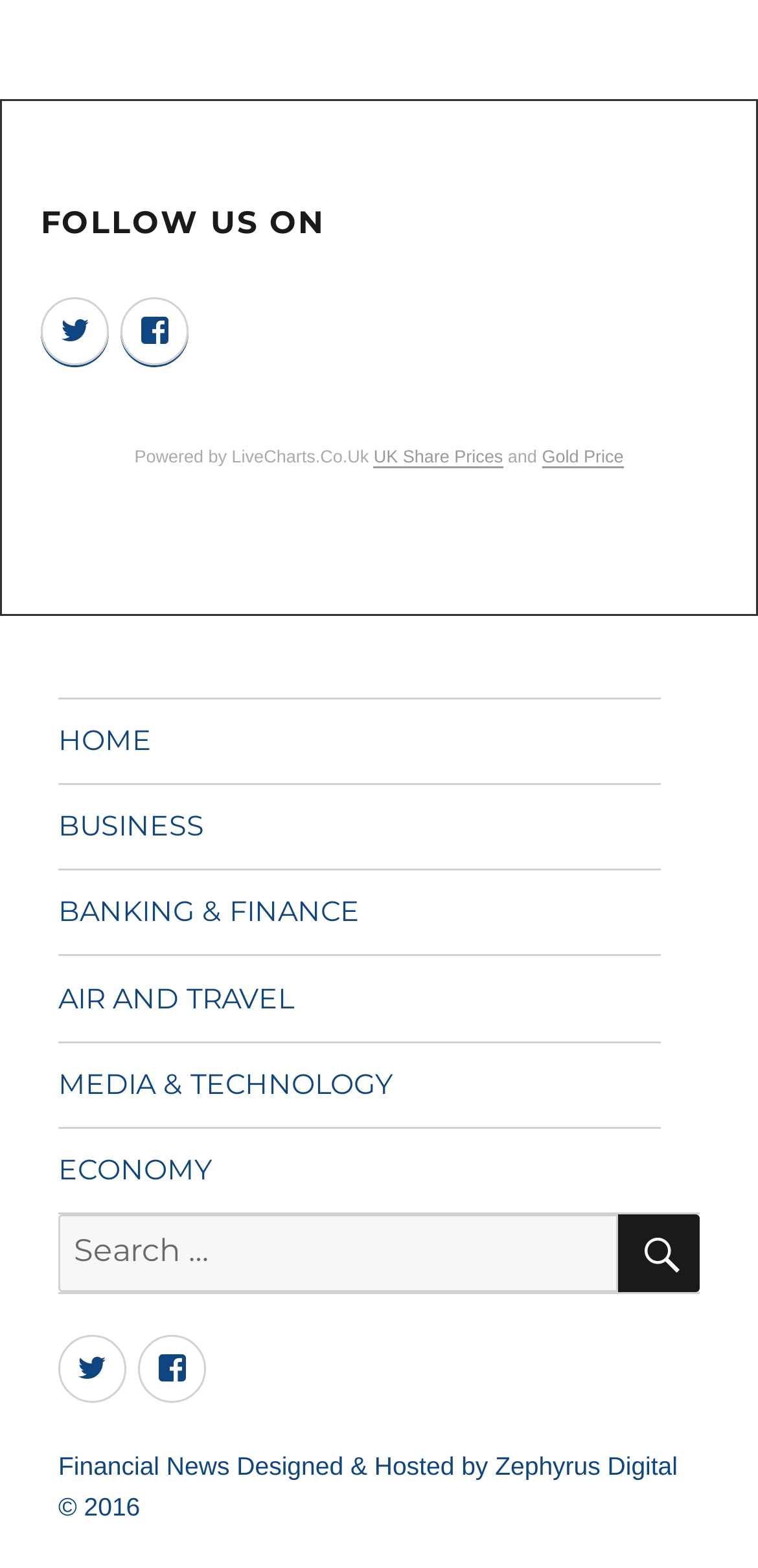Find the bounding box coordinates of the clickable area that will achieve the following instruction: "Follow us on Twitter".

[0.054, 0.189, 0.144, 0.232]